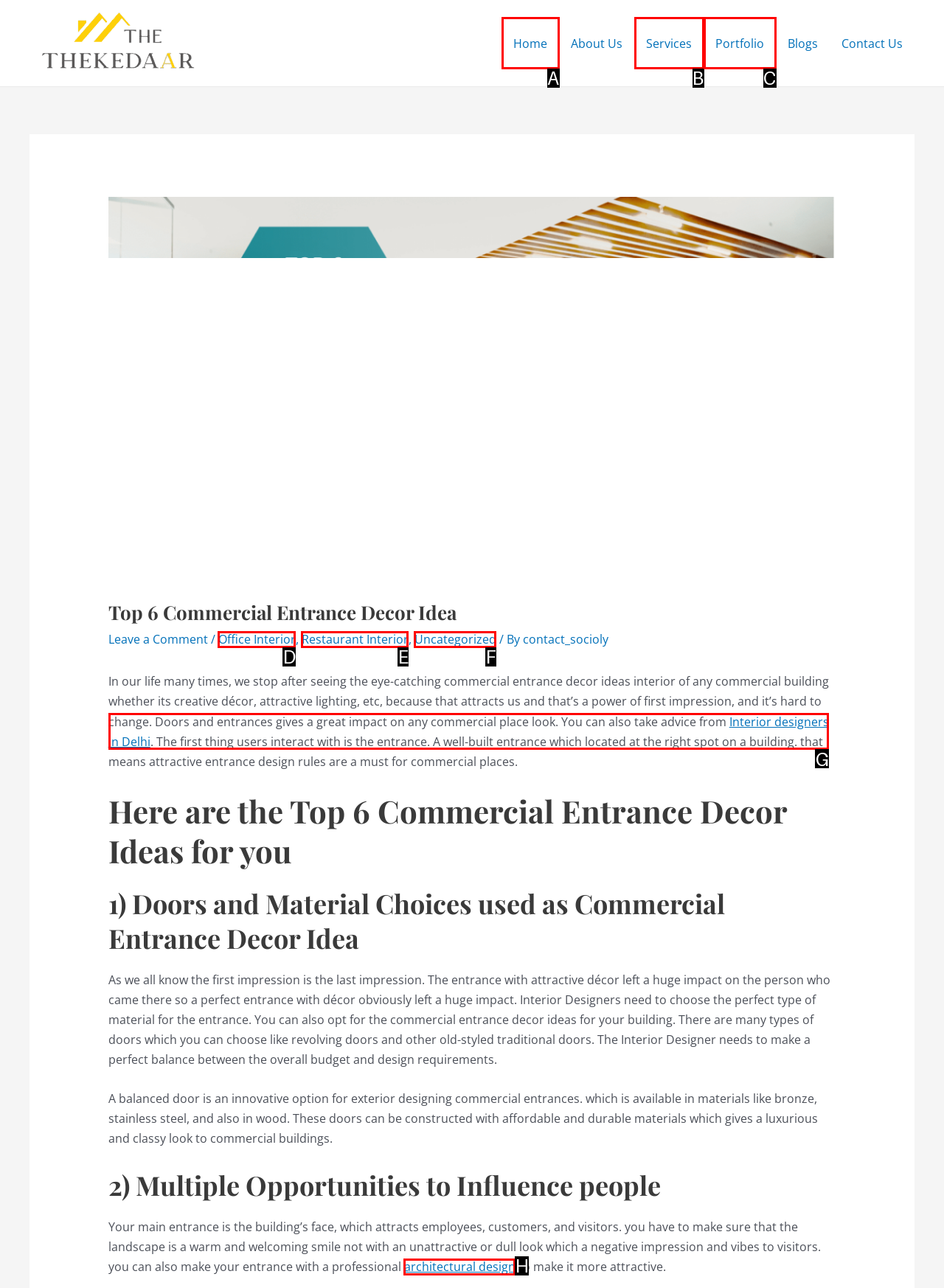Tell me the correct option to click for this task: Read the article about 'Interior designers in Delhi'
Write down the option's letter from the given choices.

G